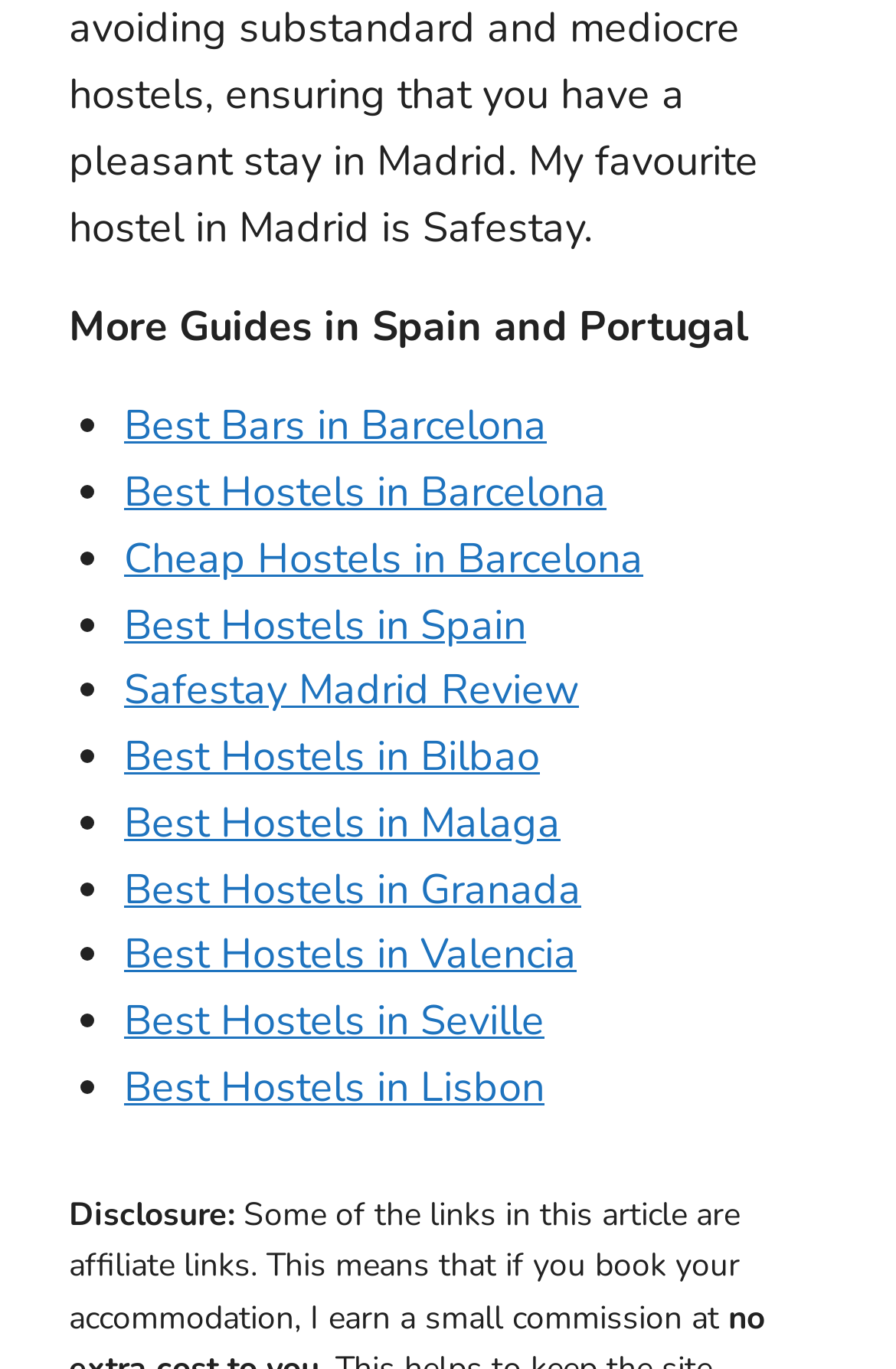Please determine the bounding box coordinates of the clickable area required to carry out the following instruction: "Explore Best Hostels in Spain". The coordinates must be four float numbers between 0 and 1, represented as [left, top, right, bottom].

[0.138, 0.436, 0.587, 0.476]